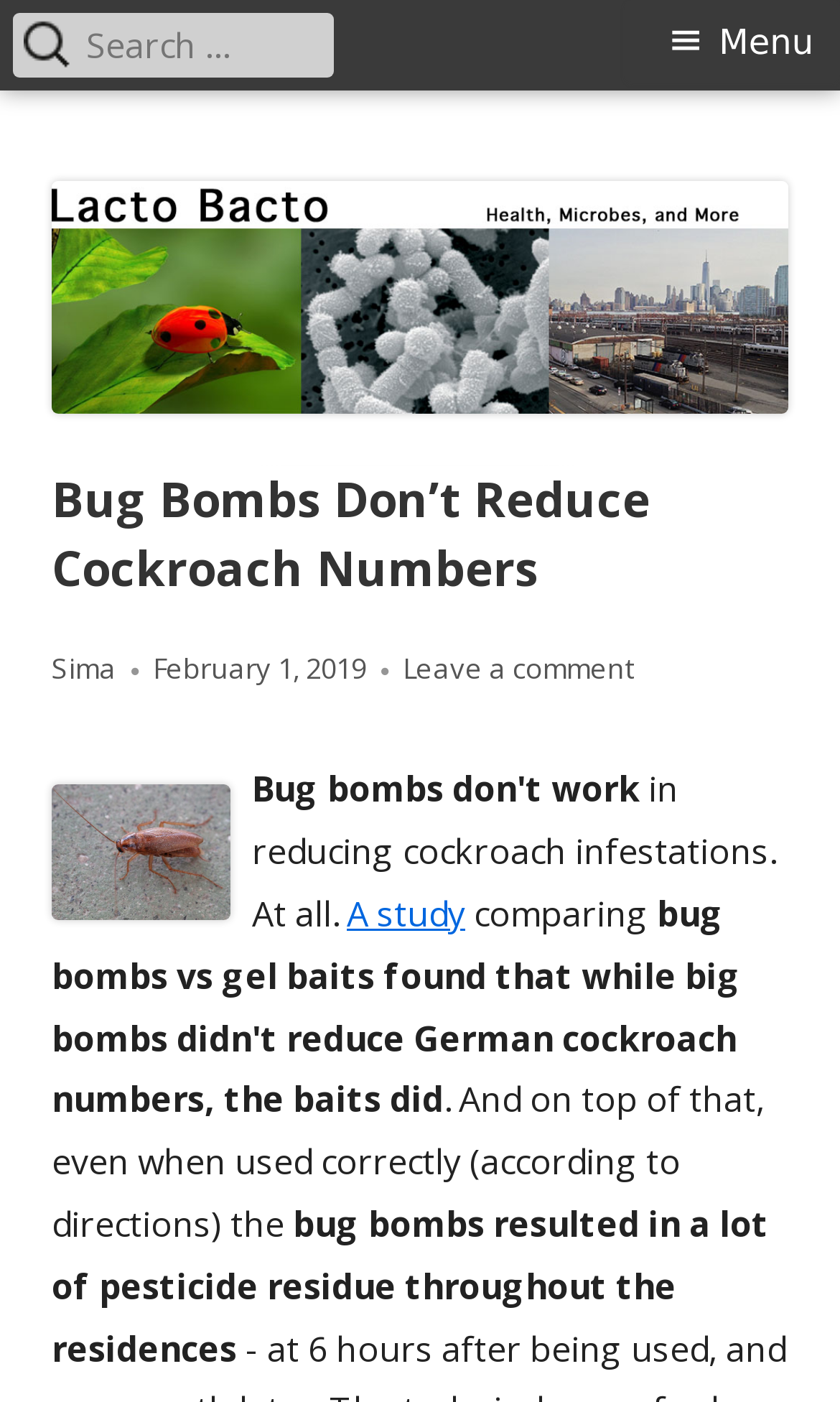What is the topic of the article?
Using the details from the image, give an elaborate explanation to answer the question.

The topic of the article can be inferred by reading the main heading, which says 'Bug Bombs Don’t Reduce Cockroach Numbers', and the subsequent text, which discusses the effectiveness of bug bombs in reducing cockroach infestations.